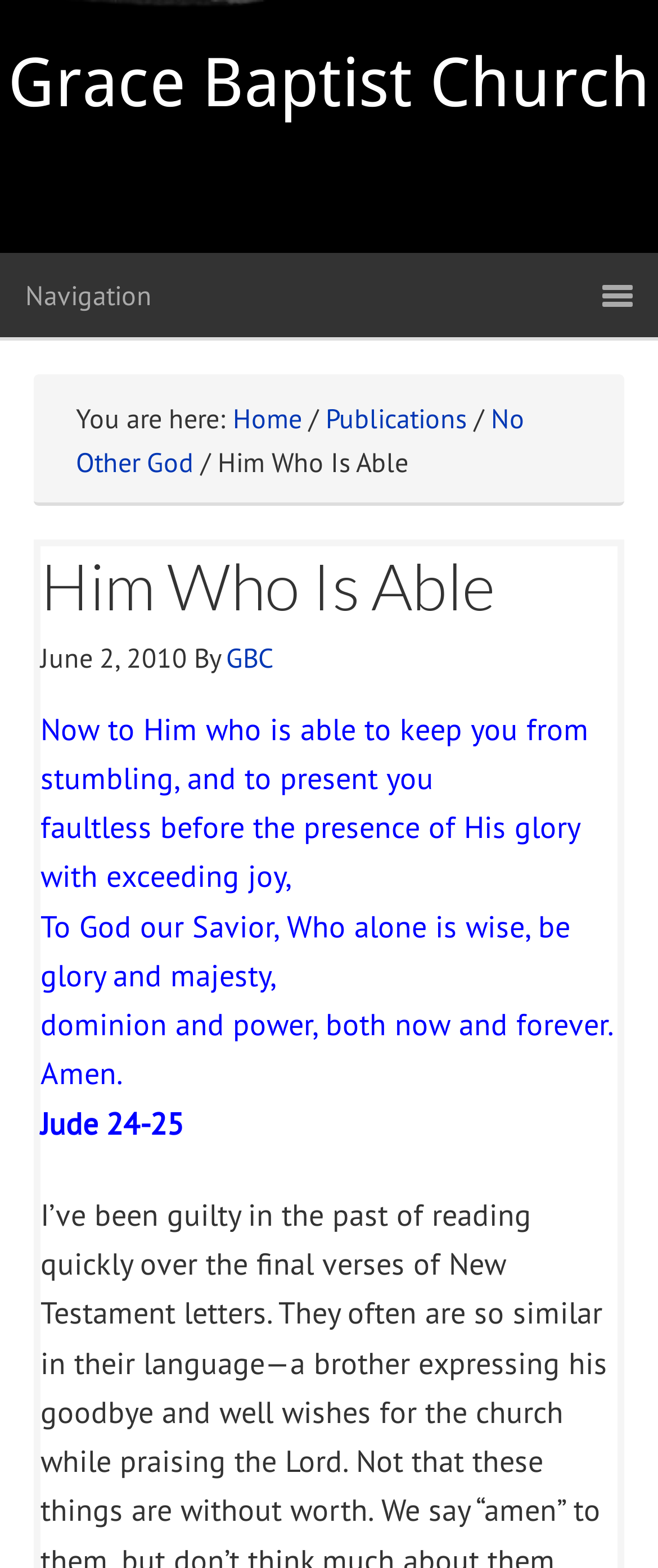Respond to the following question with a brief word or phrase:
What is the name of the church?

Grace Baptist Church